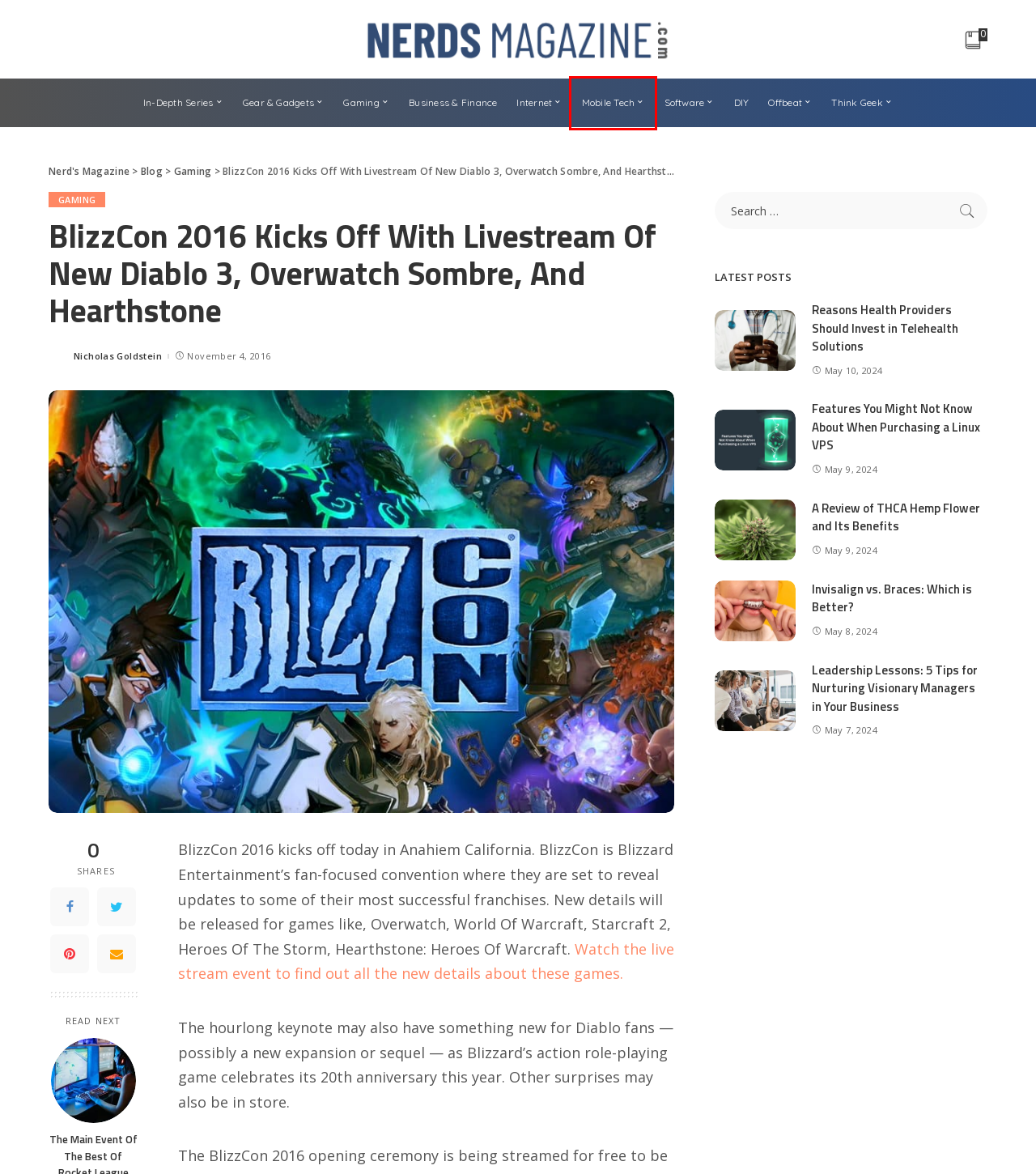Given a screenshot of a webpage with a red rectangle bounding box around a UI element, select the best matching webpage description for the new webpage that appears after clicking the highlighted element. The candidate descriptions are:
A. Blog - Nerd's Mag
B. DIY | Nerd's Magazine
C. 5 Tips for Nurturing Visionary Managers - Nerd's Mag
D. Gear & Gadgets | Nerd's Magazine
E. Offbeat | Nerd's Magazine
F. Think Geek | Nerd's Magazine
G. Mobile Tech | Nerd's Magazine
H. Business & Finance | Nerd's Magazine

G